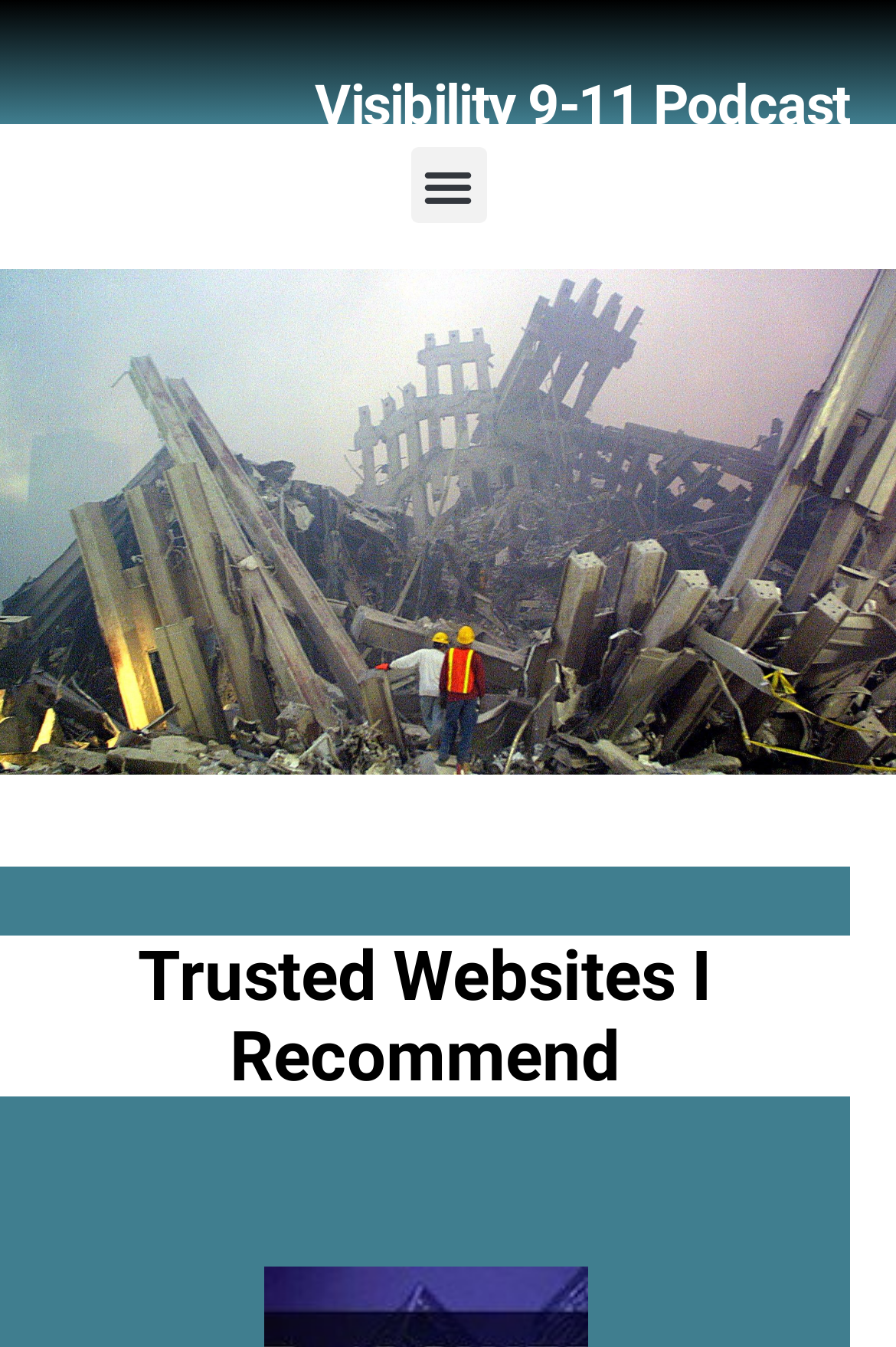Locate the bounding box of the UI element based on this description: "Visibility 9-11 Podcast". Provide four float numbers between 0 and 1 as [left, top, right, bottom].

[0.351, 0.055, 0.949, 0.103]